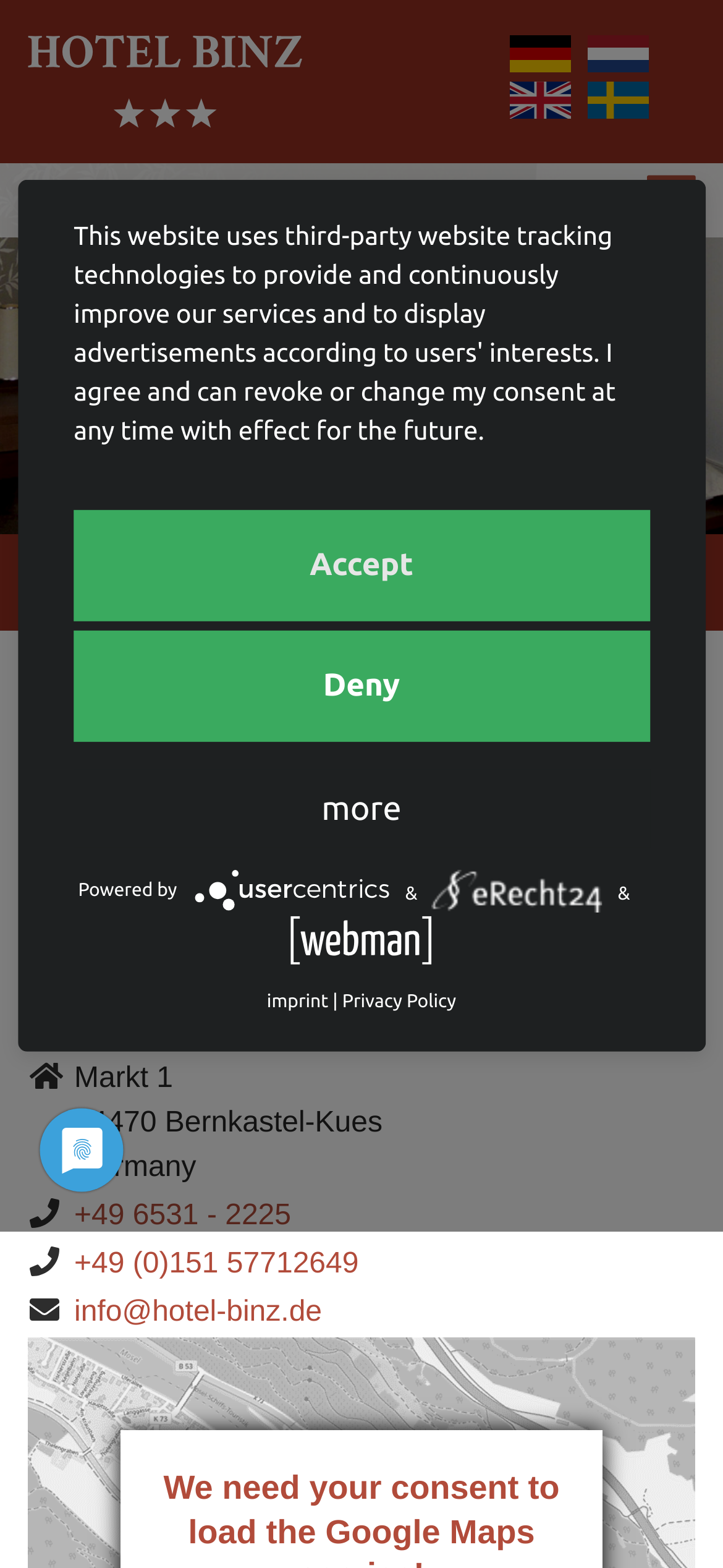Pinpoint the bounding box coordinates of the clickable area necessary to execute the following instruction: "Search for something". The coordinates should be given as four float numbers between 0 and 1, namely [left, top, right, bottom].

None